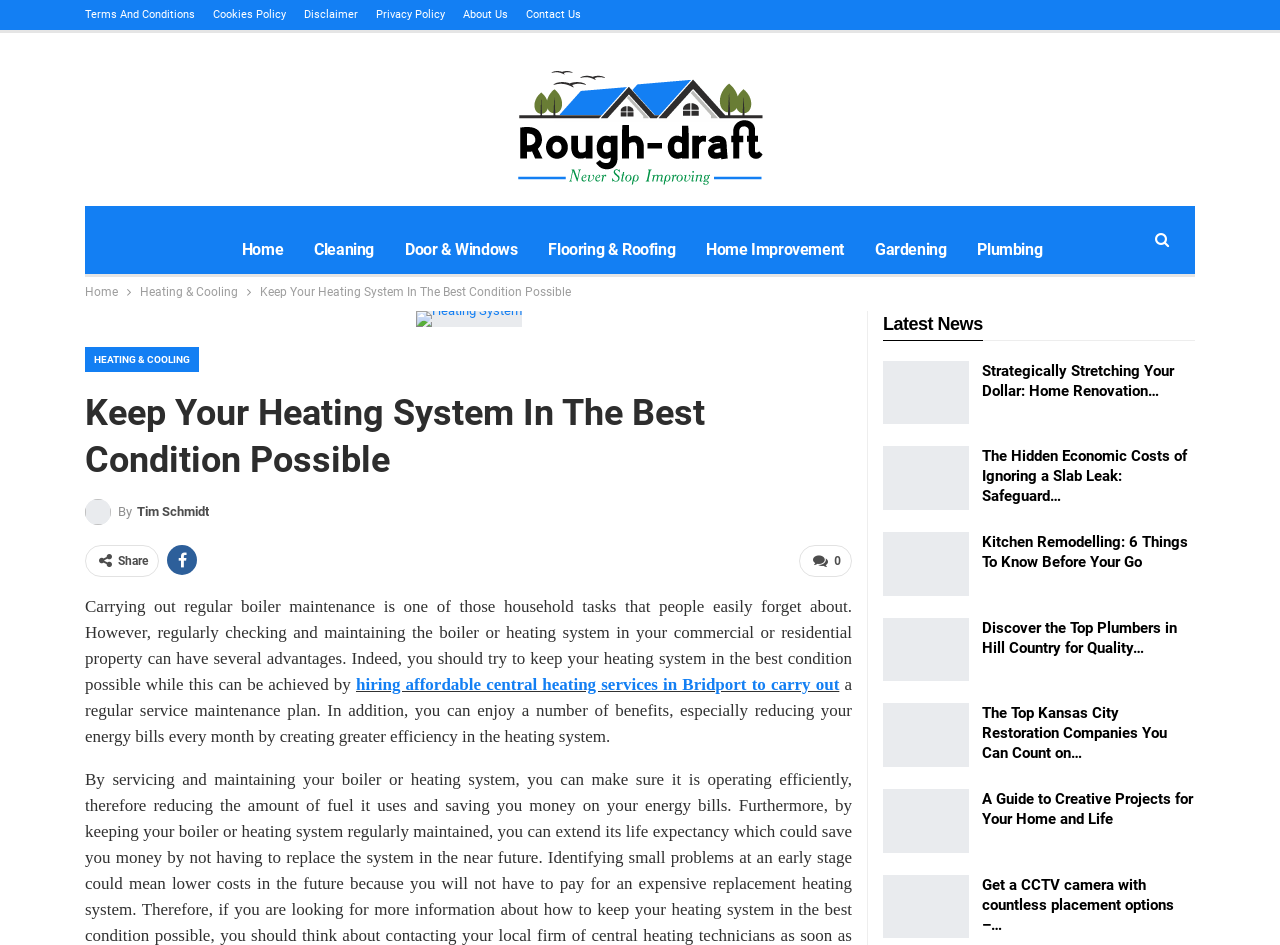Given the element description, predict the bounding box coordinates in the format (top-left x, top-left y, bottom-right x, bottom-right y), using floating point numbers between 0 and 1: Heating & Cooling

[0.006, 0.726, 0.081, 0.738]